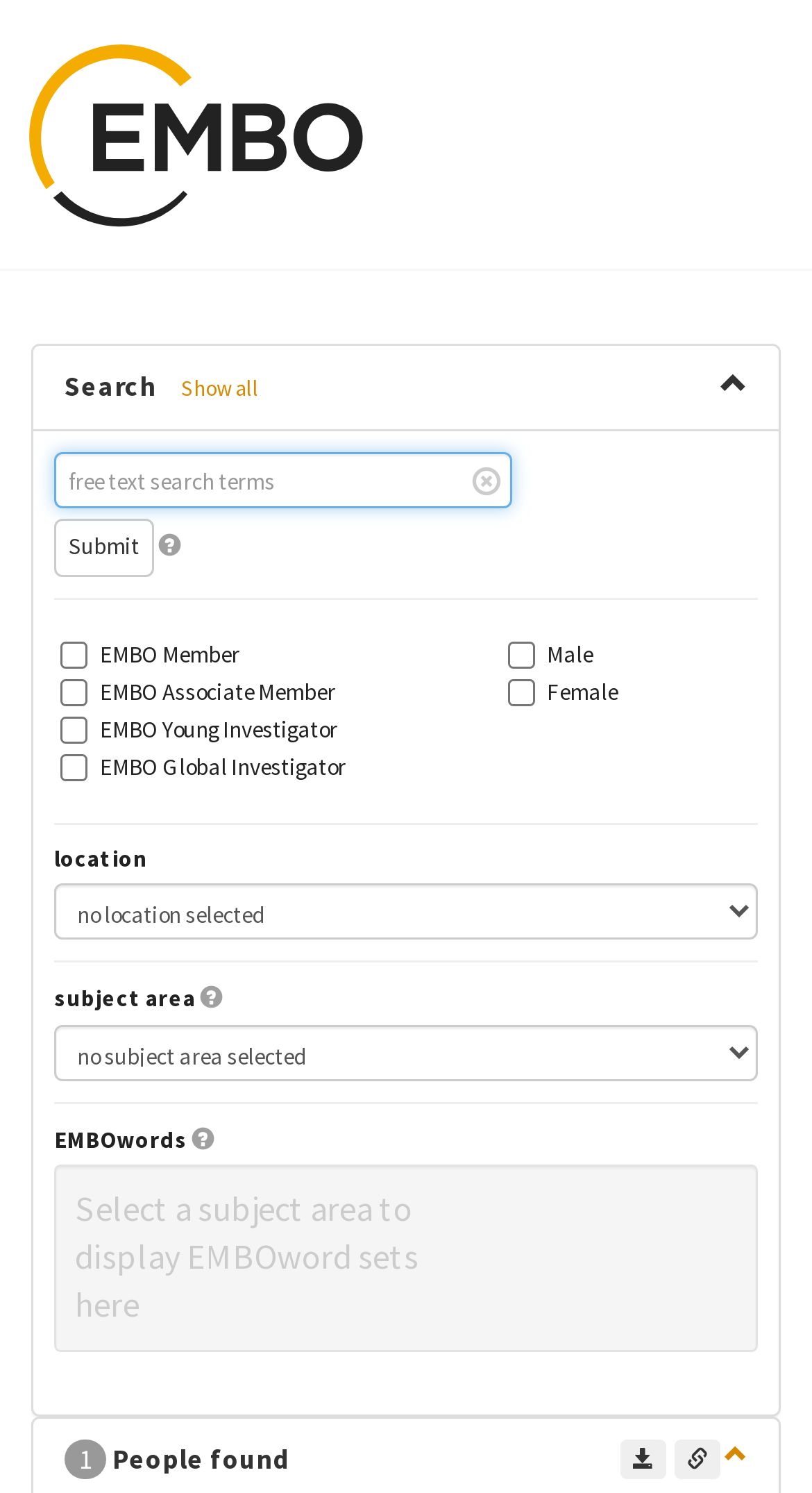Locate the UI element that matches the description parent_node: Male name="sex[]" value="M" in the webpage screenshot. Return the bounding box coordinates in the format (top-left x, top-left y, bottom-right x, bottom-right y), with values ranging from 0 to 1.

[0.625, 0.429, 0.658, 0.447]